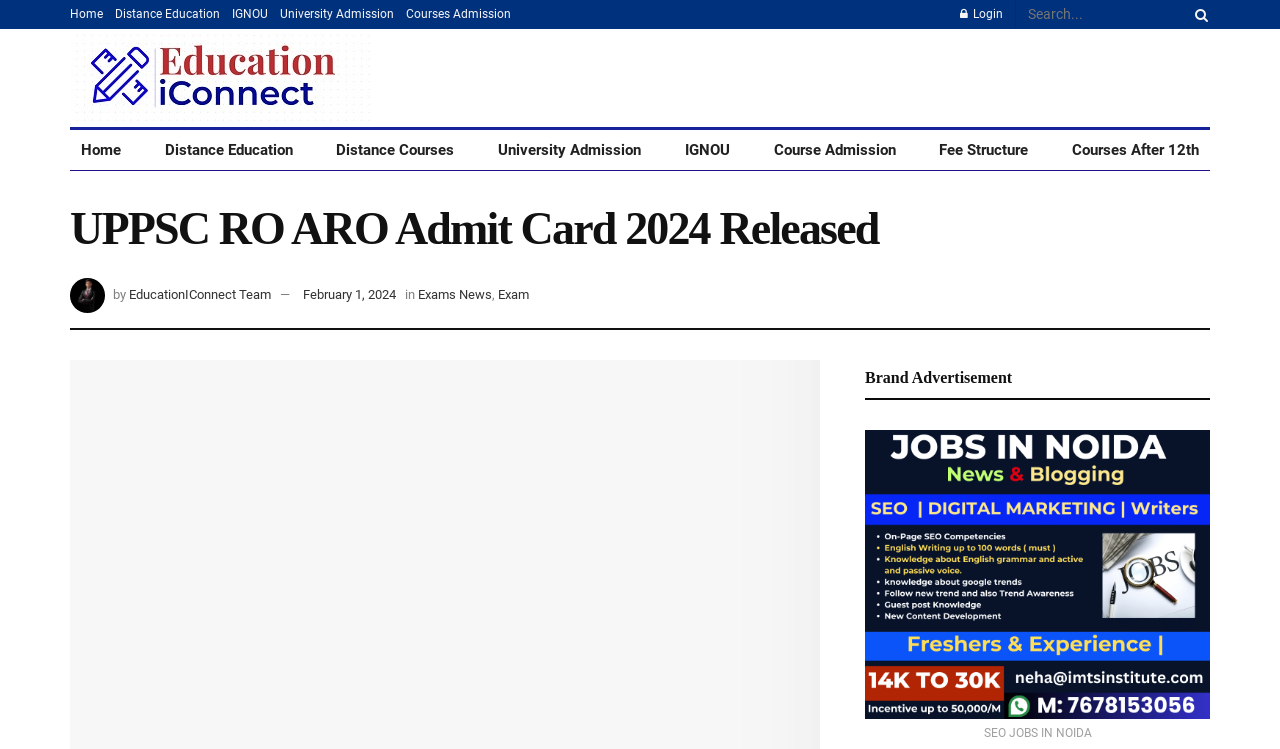Please determine the bounding box coordinates of the element to click on in order to accomplish the following task: "login to the system". Ensure the coordinates are four float numbers ranging from 0 to 1, i.e., [left, top, right, bottom].

[0.75, 0.0, 0.784, 0.039]